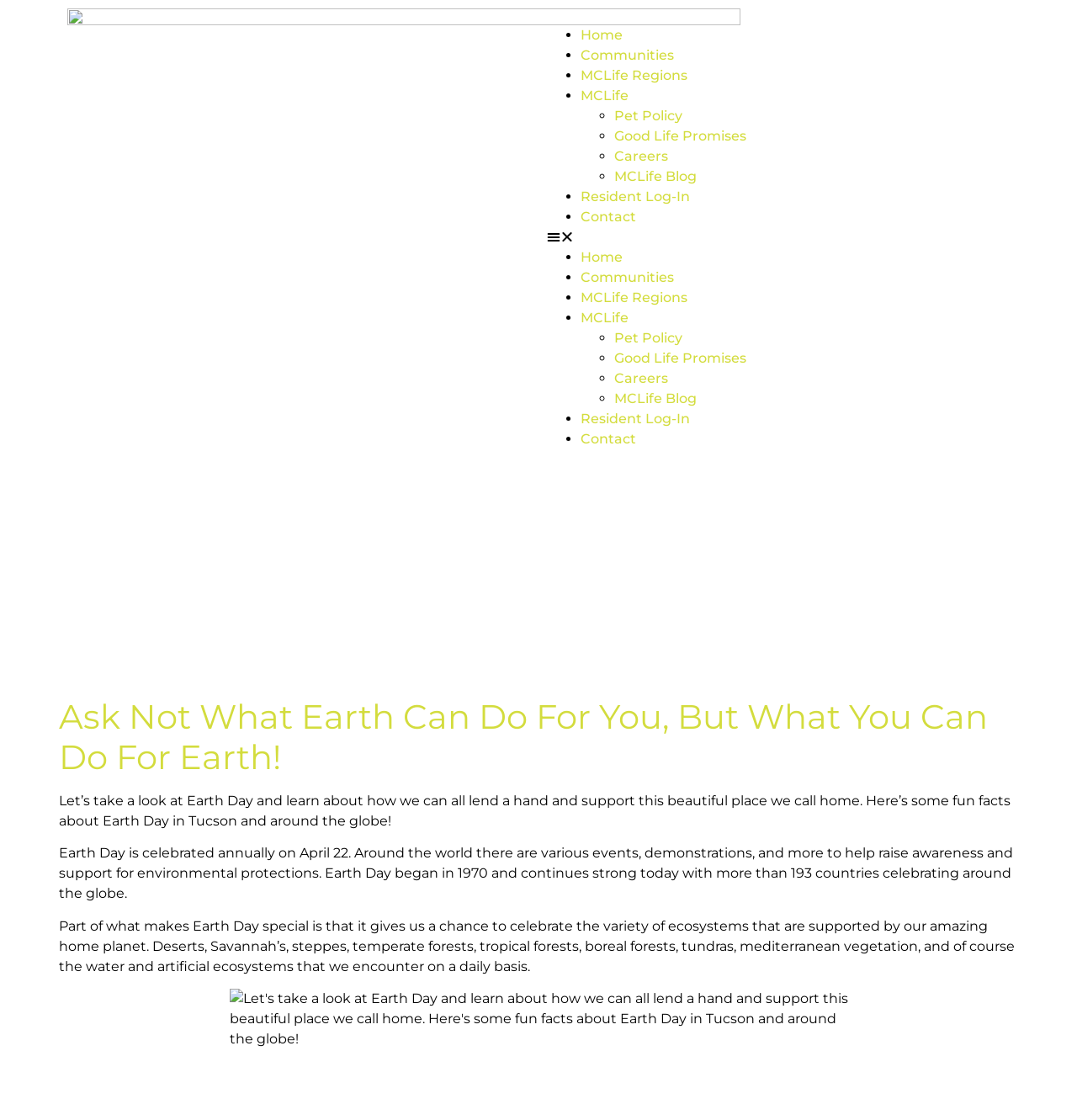Using the element description: "Shopping", determine the bounding box coordinates. The coordinates should be in the format [left, top, right, bottom], with values between 0 and 1.

None